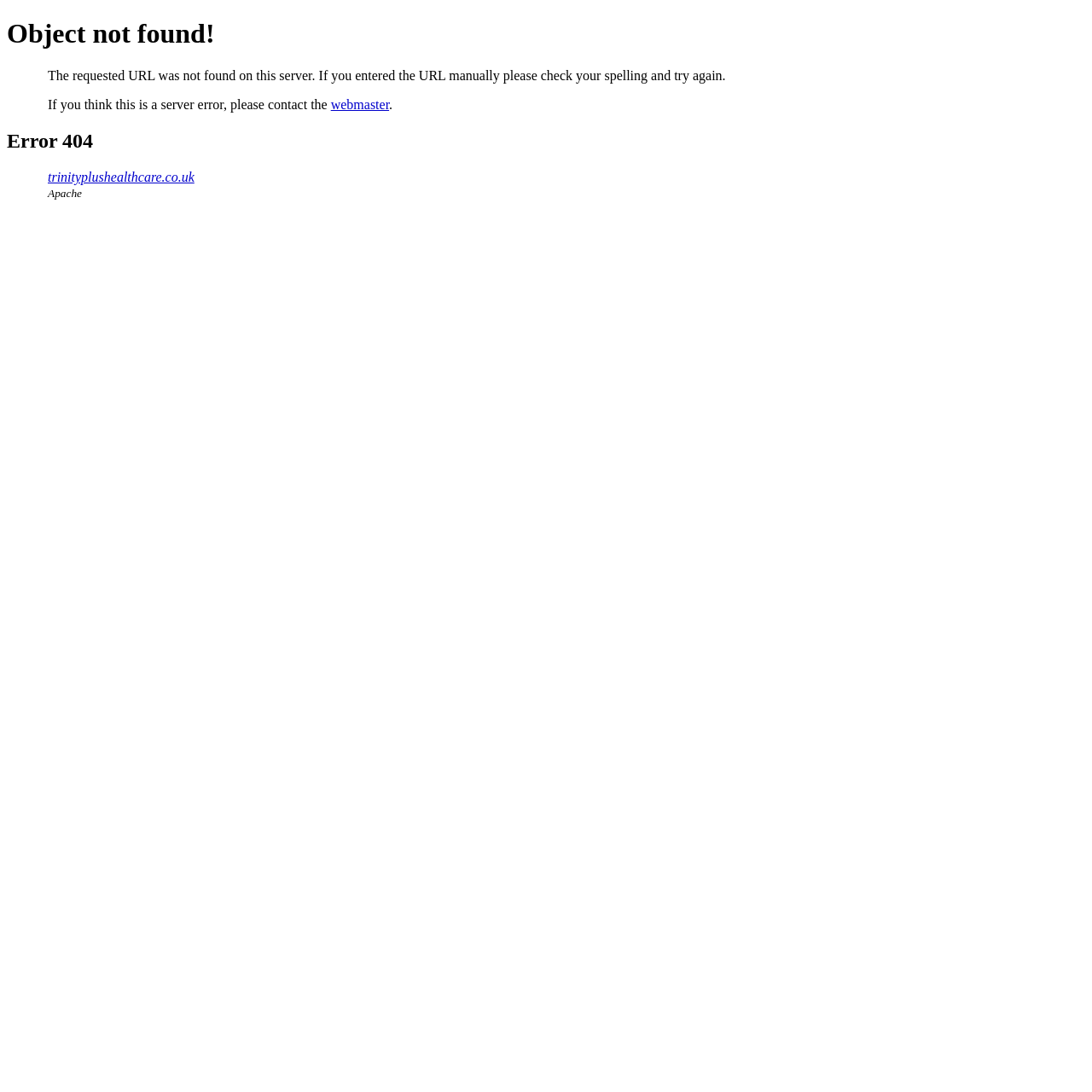What is the domain name of the website?
Using the visual information, reply with a single word or short phrase.

trinityplushealthcare.co.uk